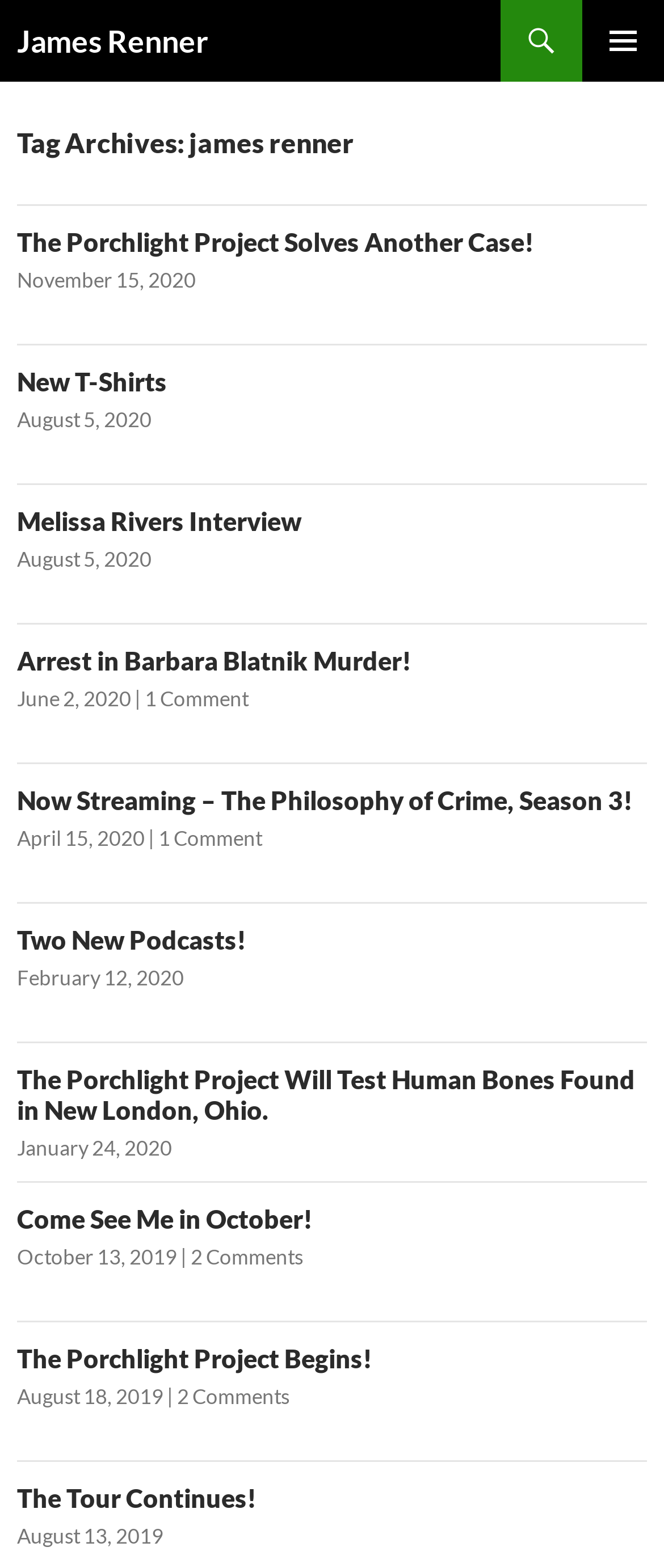Identify the bounding box coordinates of the element that should be clicked to fulfill this task: "Access volume 20 number 1". The coordinates should be provided as four float numbers between 0 and 1, i.e., [left, top, right, bottom].

None